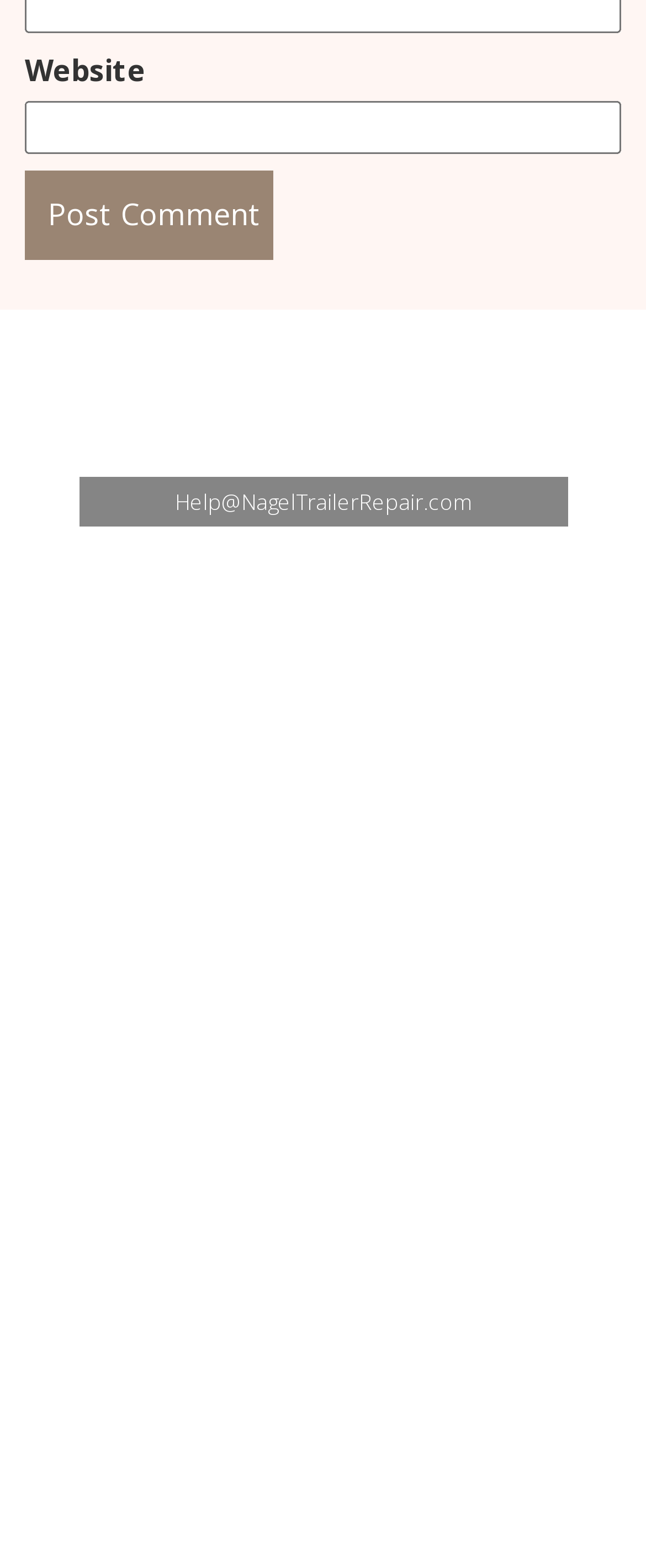Determine the bounding box for the described HTML element: "About Us". Ensure the coordinates are four float numbers between 0 and 1 in the format [left, top, right, bottom].

[0.667, 0.926, 0.851, 0.946]